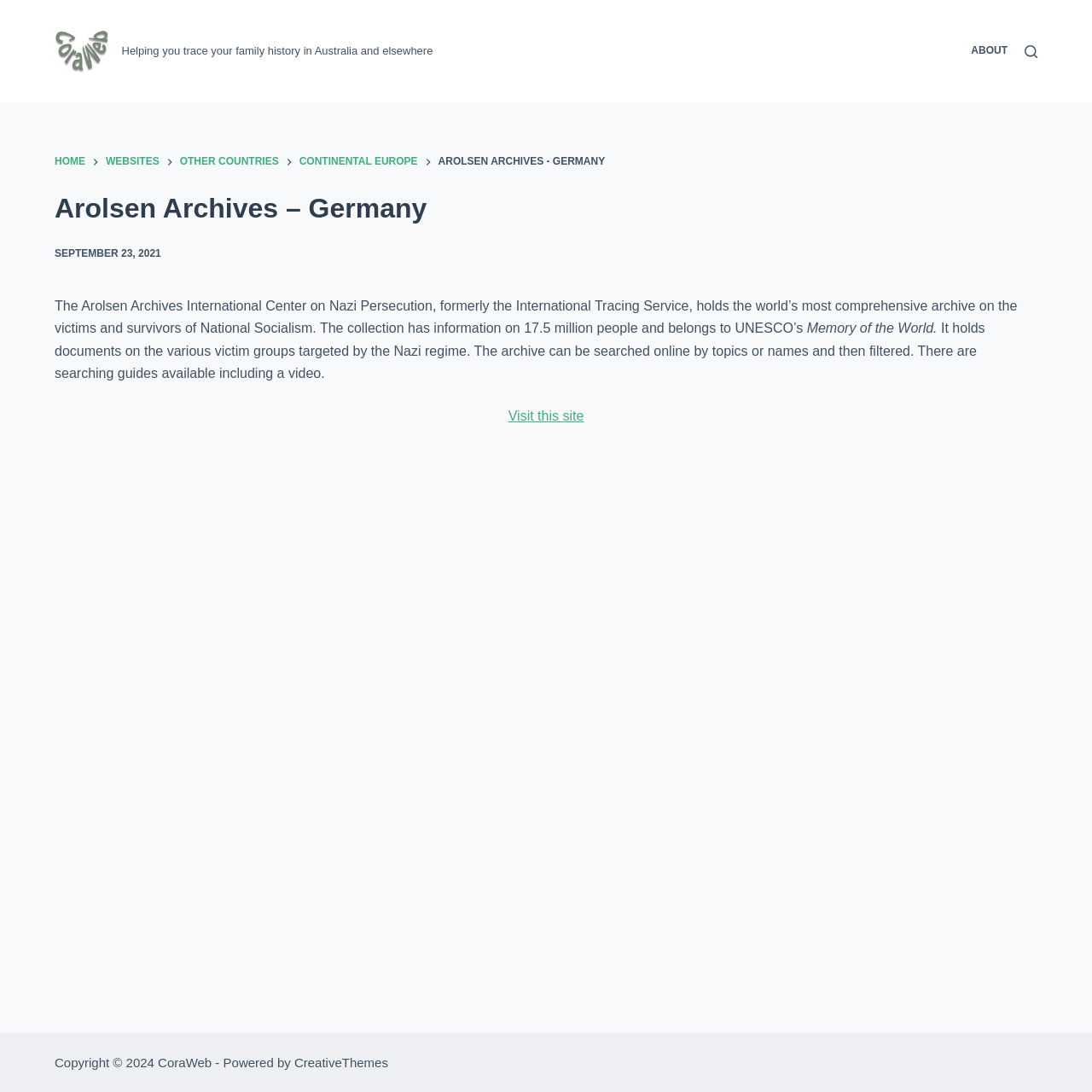Can you show the bounding box coordinates of the region to click on to complete the task described in the instruction: "Visit the 'ABOUT' page"?

[0.889, 0.0, 0.923, 0.094]